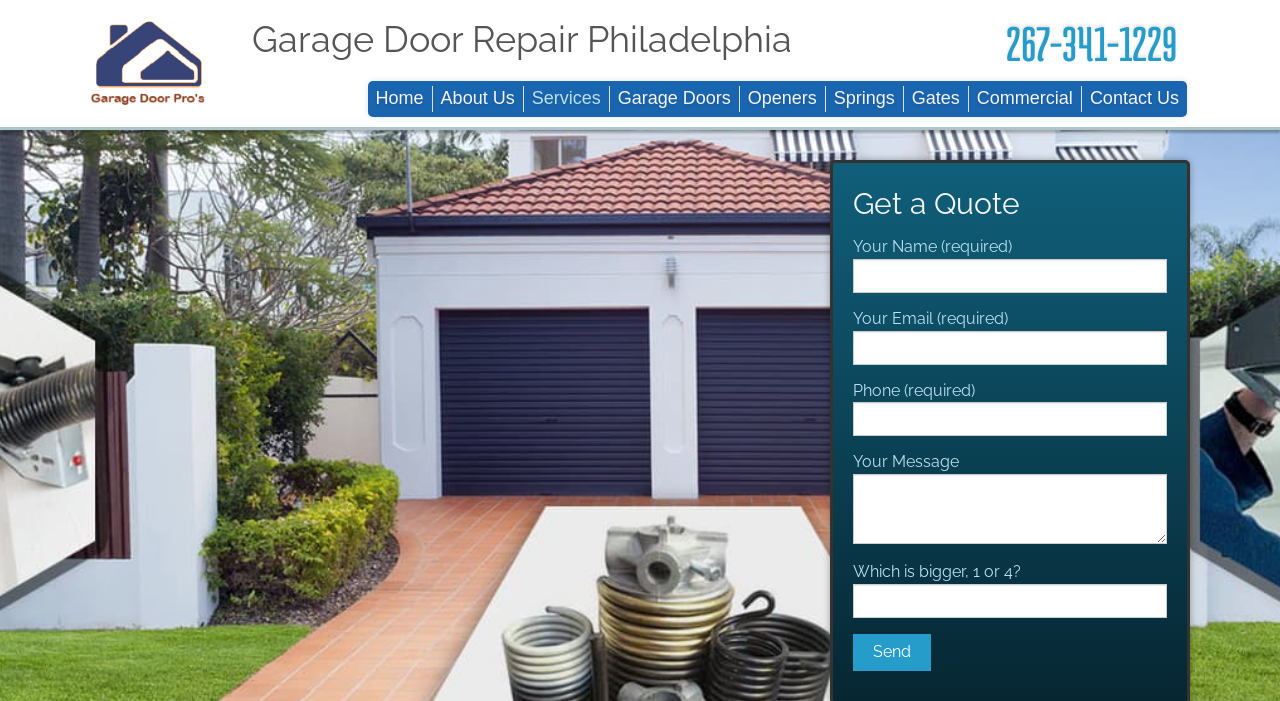Using the provided element description: "About Us", determine the bounding box coordinates of the corresponding UI element in the screenshot.

[0.338, 0.123, 0.409, 0.16]